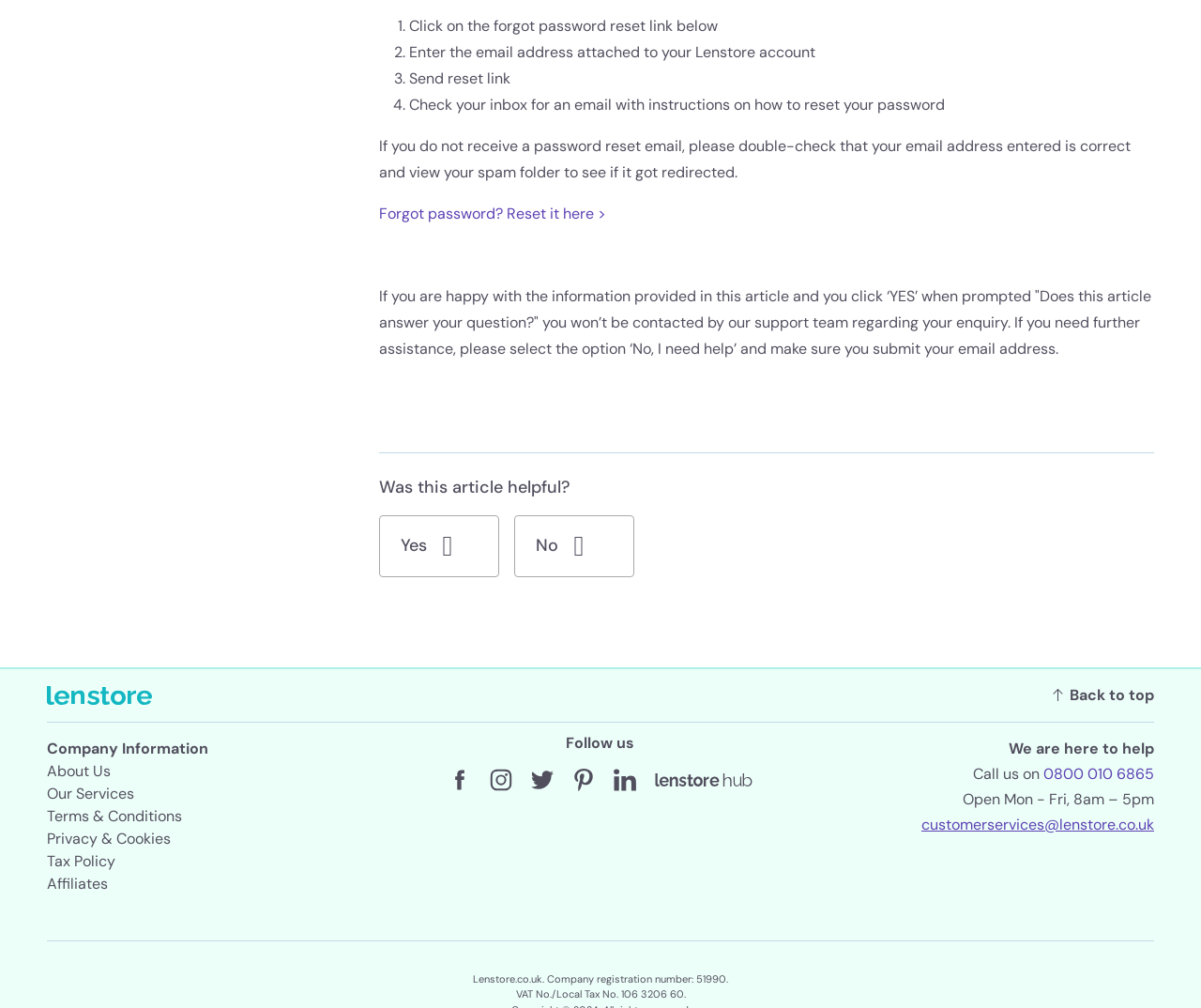Given the webpage screenshot and the description, determine the bounding box coordinates (top-left x, top-left y, bottom-right x, bottom-right y) that define the location of the UI element matching this description: Vision Hub

[0.545, 0.753, 0.627, 0.794]